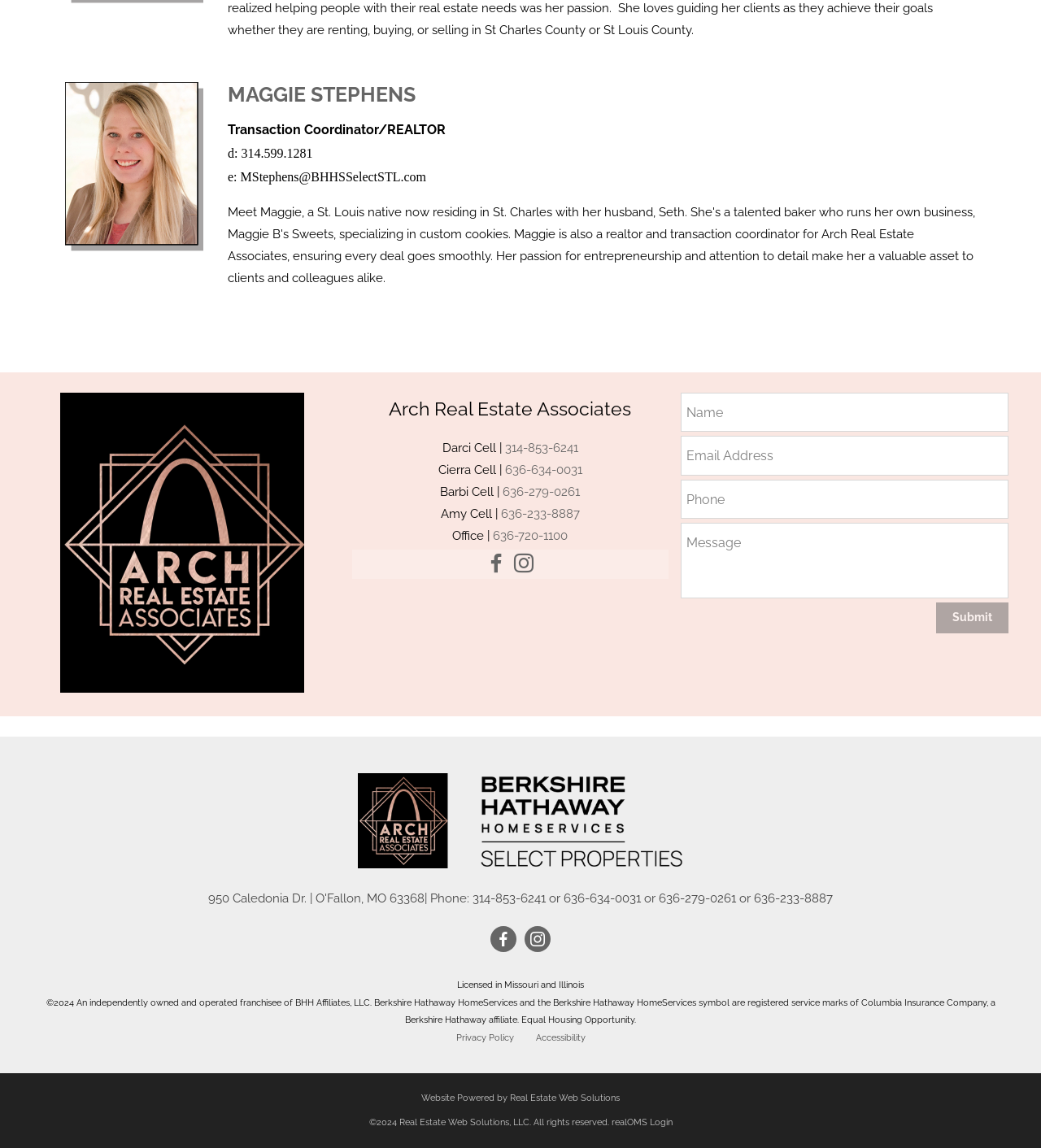Specify the bounding box coordinates of the area to click in order to follow the given instruction: "Click on the 'How we can create presentation templates in google slides?' link."

None